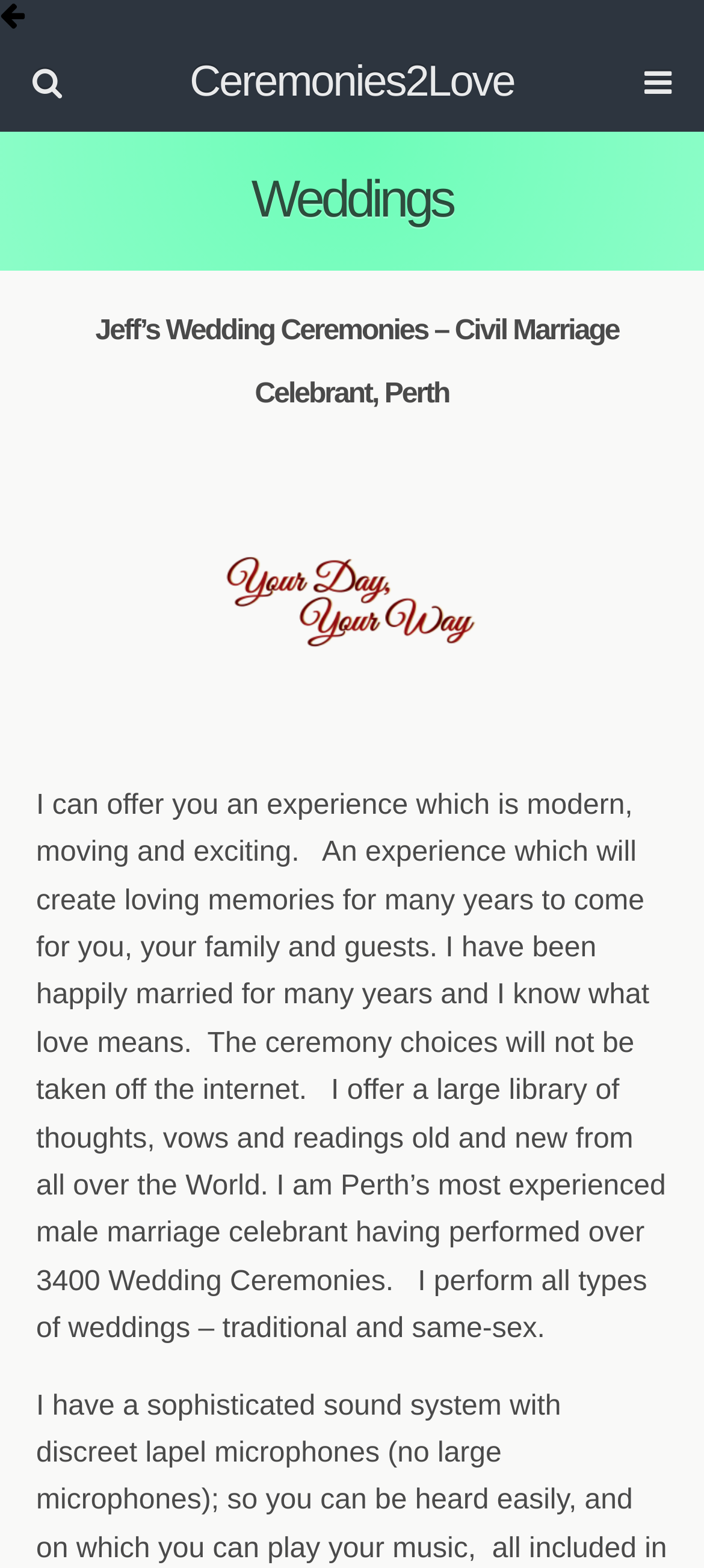Determine the bounding box coordinates for the UI element with the following description: "name="s" placeholder="Search this website…"". The coordinates should be four float numbers between 0 and 1, represented as [left, top, right, bottom].

[0.072, 0.087, 0.737, 0.117]